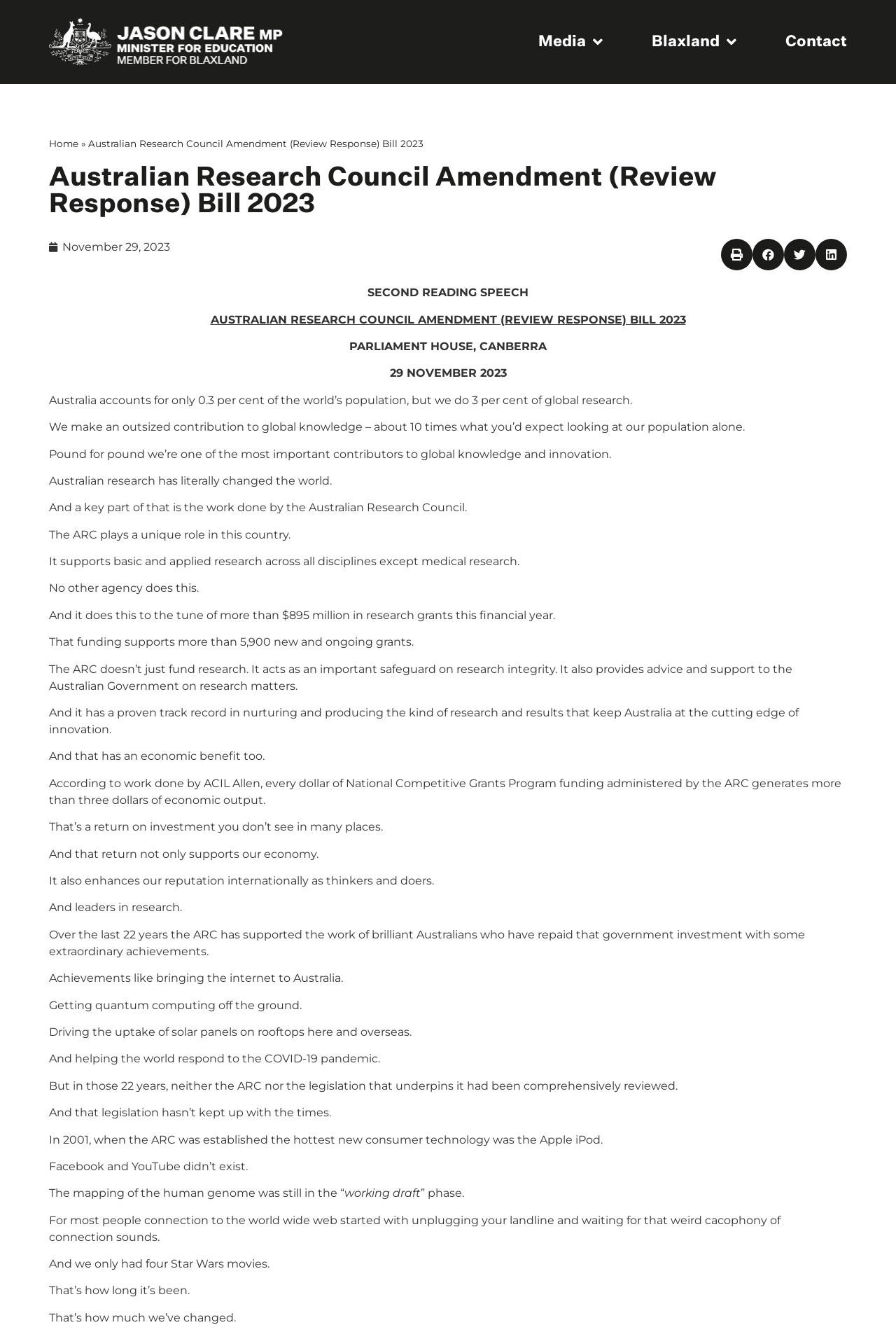Elaborate on the different components and information displayed on the webpage.

This webpage appears to be a transcript of a speech by Jason Clare, the Minister for Education, regarding the Australian Research Council Amendment (Review Response) Bill 2023. 

At the top of the page, there is a logo of Jason Clare (JC Logo) on the left side, and a navigation menu with links to "Media", "Blaxland", and "Contact" on the right side. Below the logo, there is a link to "Home" and a static text "»" next to it. 

The main content of the page is divided into sections. The first section is a heading that reads "Australian Research Council Amendment (Review Response) Bill 2023" followed by the date "November 29, 2023". 

Below the heading, there are four buttons to share the content on print, Facebook, Twitter, and LinkedIn. 

The next section is a speech transcript, which starts with the title "SECOND READING SPEECH" and the bill's name. The speech is divided into paragraphs, each describing the importance of the Australian Research Council and its contributions to global knowledge and innovation. The speech also mentions the economic benefits of the council's funding and its role in nurturing research and producing results that keep Australia at the cutting edge of innovation. 

Throughout the speech, there are no images, but there are 29 paragraphs of text that describe the council's achievements, its role in supporting research, and the need for the legislation to be reviewed and updated.